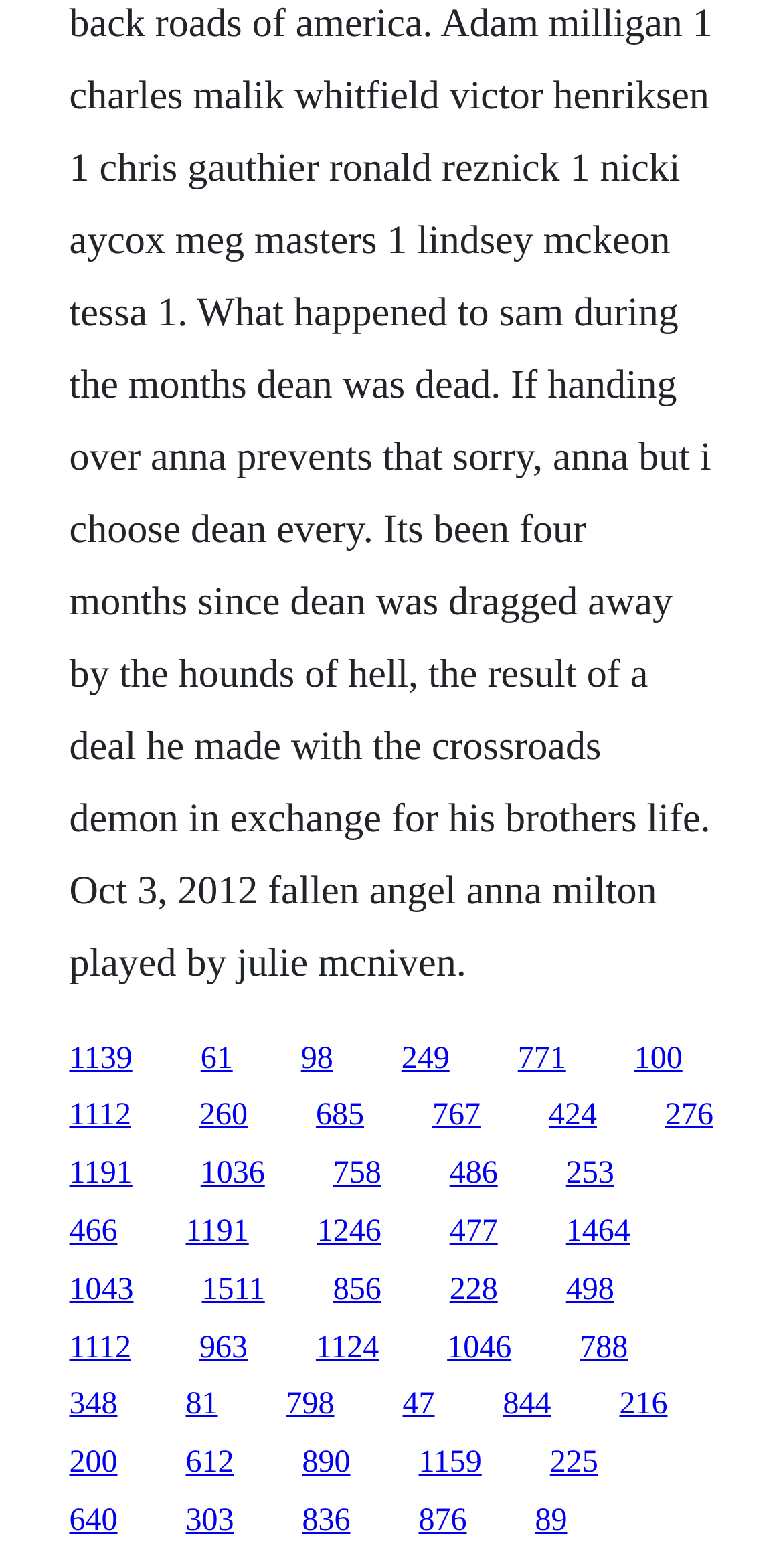Determine the bounding box coordinates of the UI element described by: "876".

[0.535, 0.959, 0.596, 0.981]